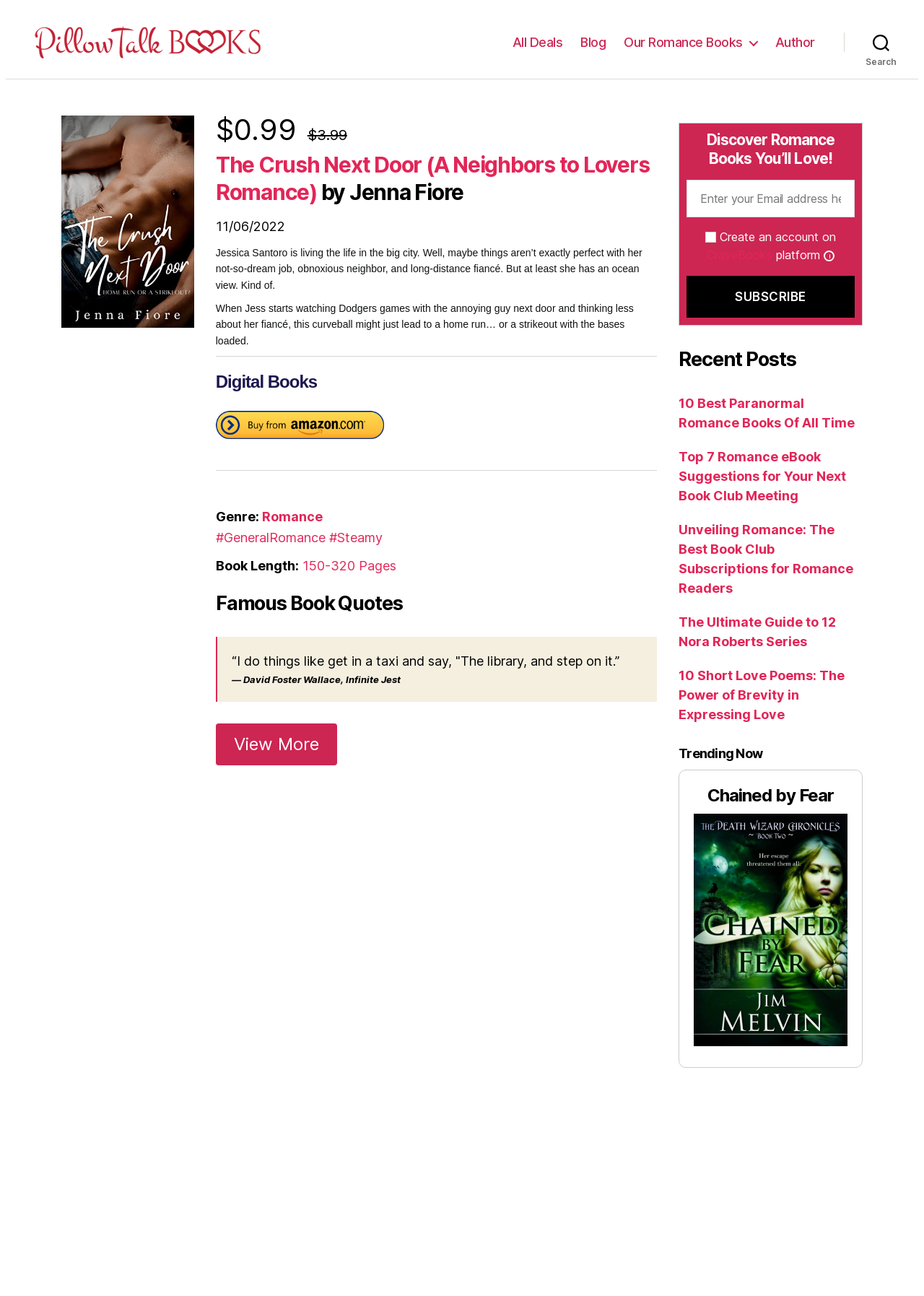What is the name of the platform that benefits readers?
Craft a detailed and extensive response to the question.

The name of the platform that benefits readers is mentioned on the webpage as 'CraveBooks', which is a platform that allows readers to connect with their favorite authors, stay updated on their latest releases, and share their opinions with other readers.